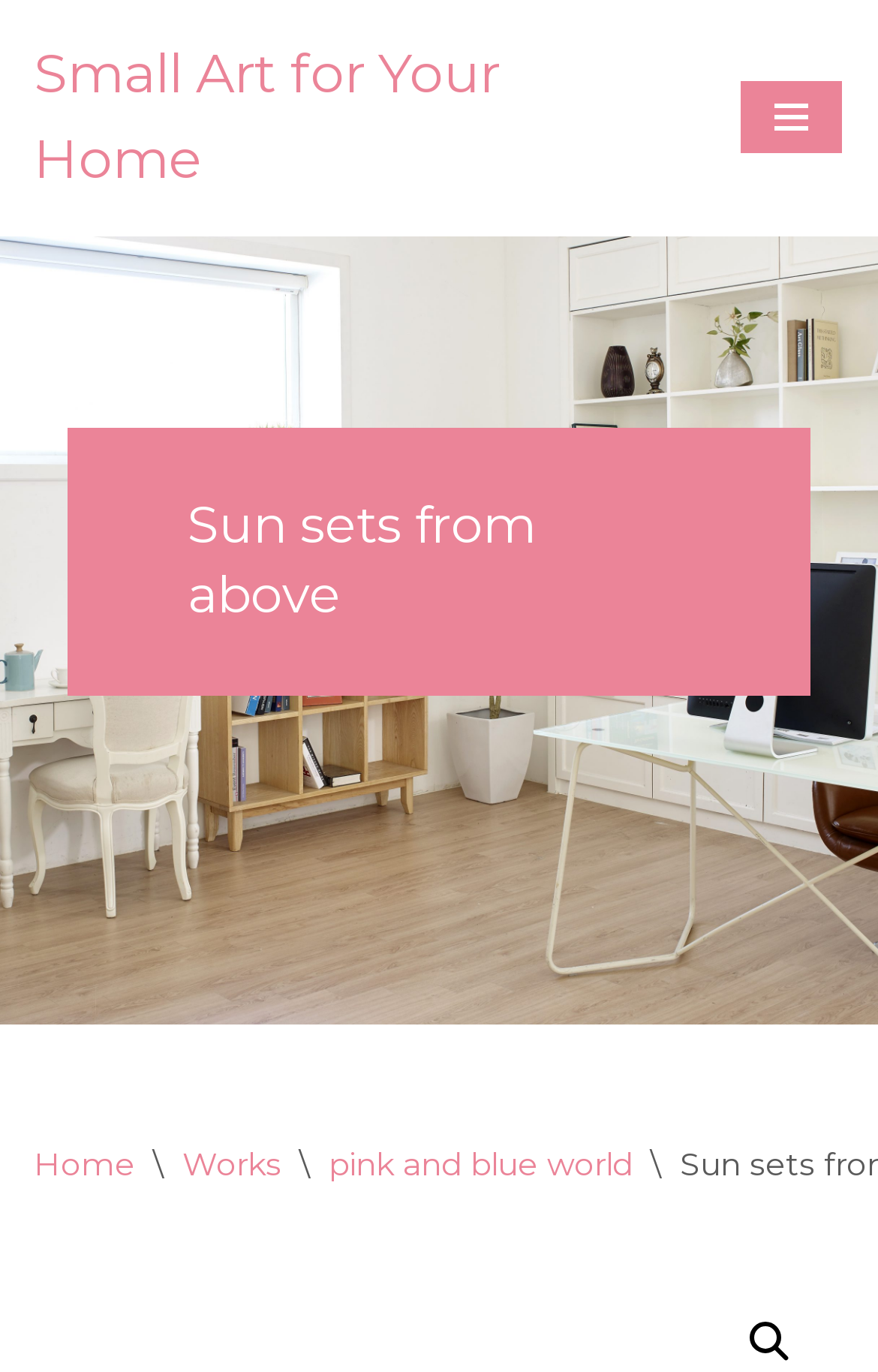Describe all the key features of the webpage in detail.

The webpage is an online store for original fine art and oil paintings. At the top-left corner, there is a "Skip to content" link. Next to it, on the top-right corner, is a "Navigation Menu" button. 

Below the top section, there is a prominent heading "Sun sets from above" that occupies most of the width. 

On the top navigation bar, there are four links: "Home", "Works", and "pink and blue world", with a backslash separator in between "Home" and "Works". These links are aligned to the left side of the page. 

Additionally, there is a link "Small Art for Your Home" placed at the top-center of the page, which seems to be a promotional or featured section.